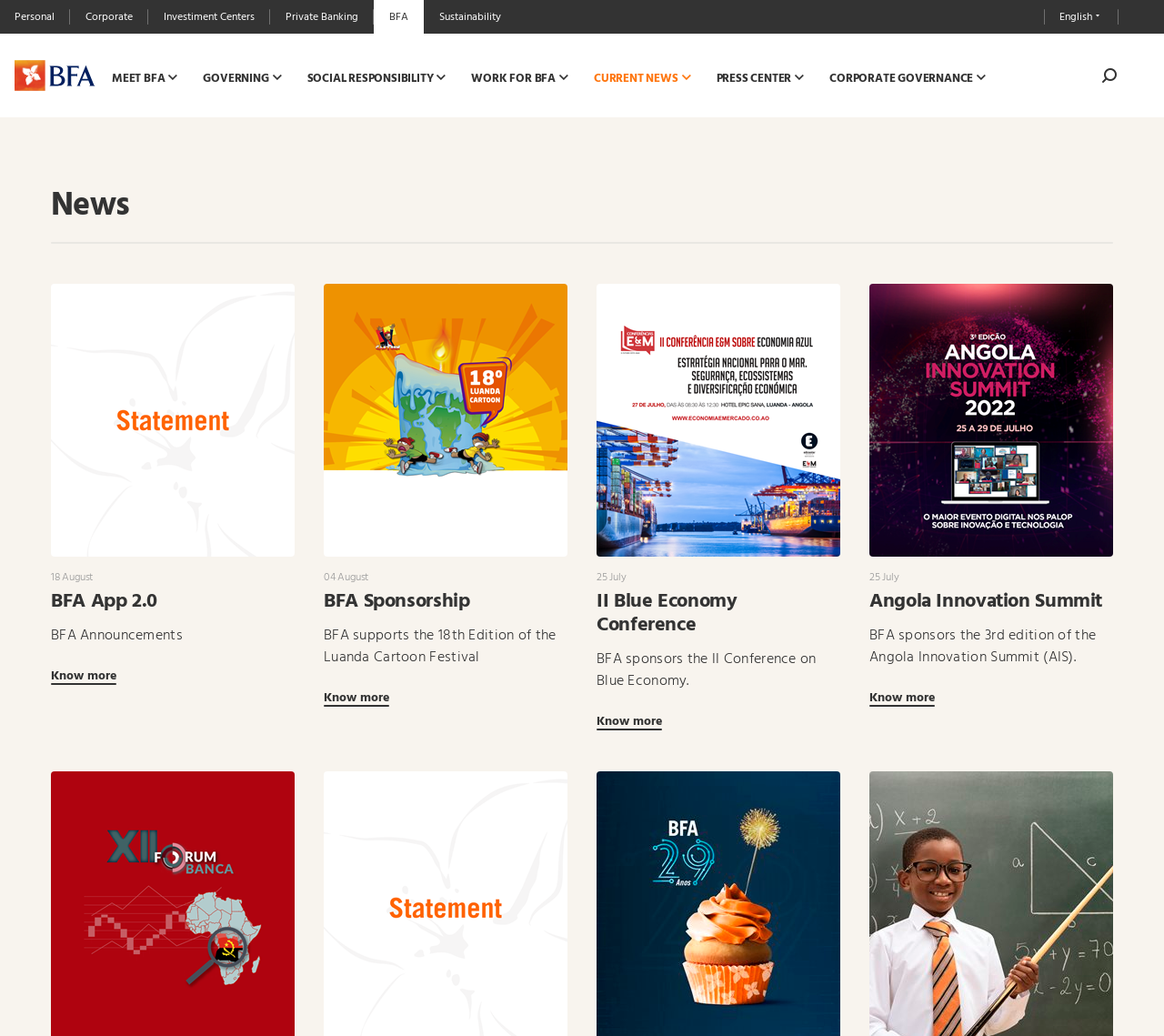Please predict the bounding box coordinates of the element's region where a click is necessary to complete the following instruction: "Select English language". The coordinates should be represented by four float numbers between 0 and 1, i.e., [left, top, right, bottom].

[0.91, 0.008, 0.938, 0.025]